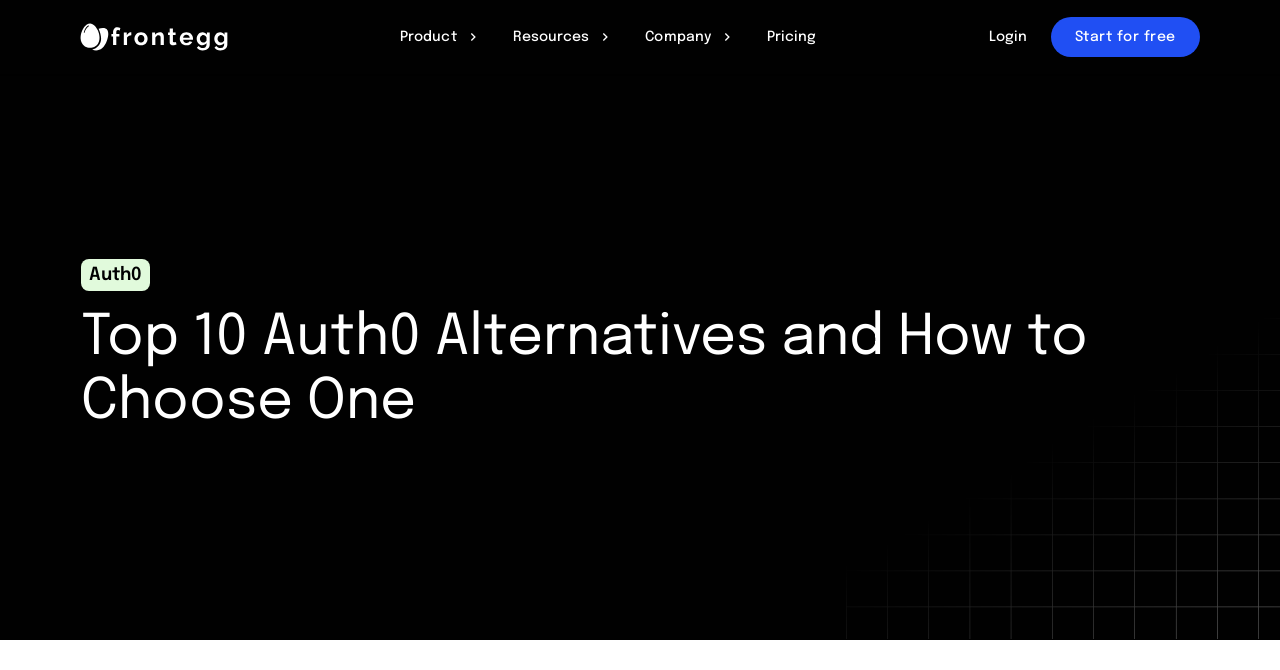Generate a comprehensive description of the webpage content.

The webpage appears to be an article or blog post discussing alternatives to Auth0, an identity platform. At the top, there is a heading that reads "Top 10 Auth0 Alternatives and How to Choose One". Below the heading, there is a navigation menu with four options: "Product", "Resources", "Company", and "Pricing", which are evenly spaced and aligned horizontally. 

To the left of the navigation menu, there is a link to "Frontegg" accompanied by an image, also labeled "Frontegg". Further to the right, there are two more links: "Login" and "Start for free". 

In the main content area, there is a mention of "Auth0" in a paragraph or section, but the exact context is unclear. The rest of the content is not explicitly described in the accessibility tree, but based on the title and the mention of Auth0, it is likely that the article discusses the features and benefits of various alternatives to Auth0.